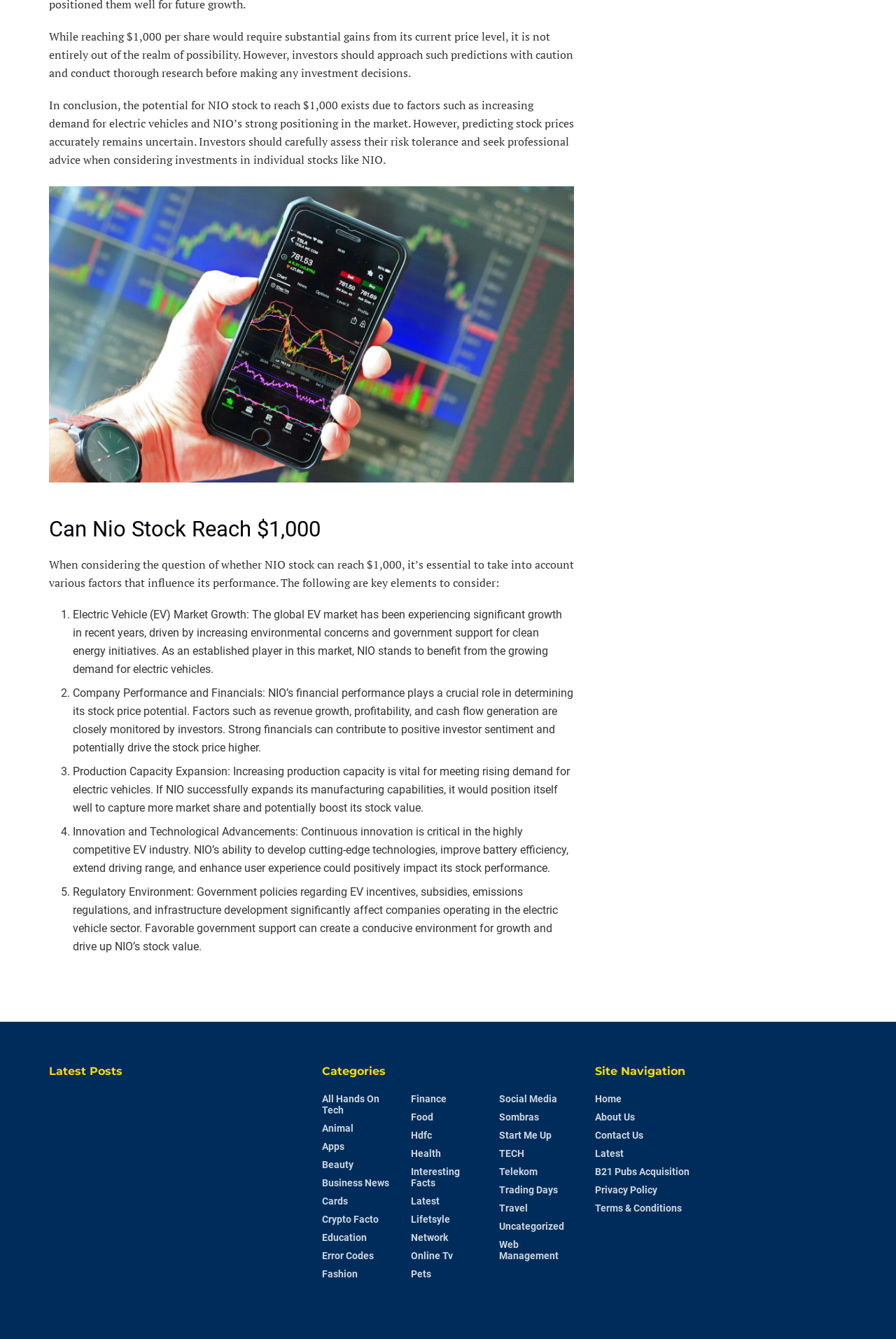Given the element description TECH, identify the bounding box coordinates for the UI element on the webpage screenshot. The format should be (top-left x, top-left y, bottom-right x, bottom-right y), with values between 0 and 1.

[0.557, 0.857, 0.585, 0.866]